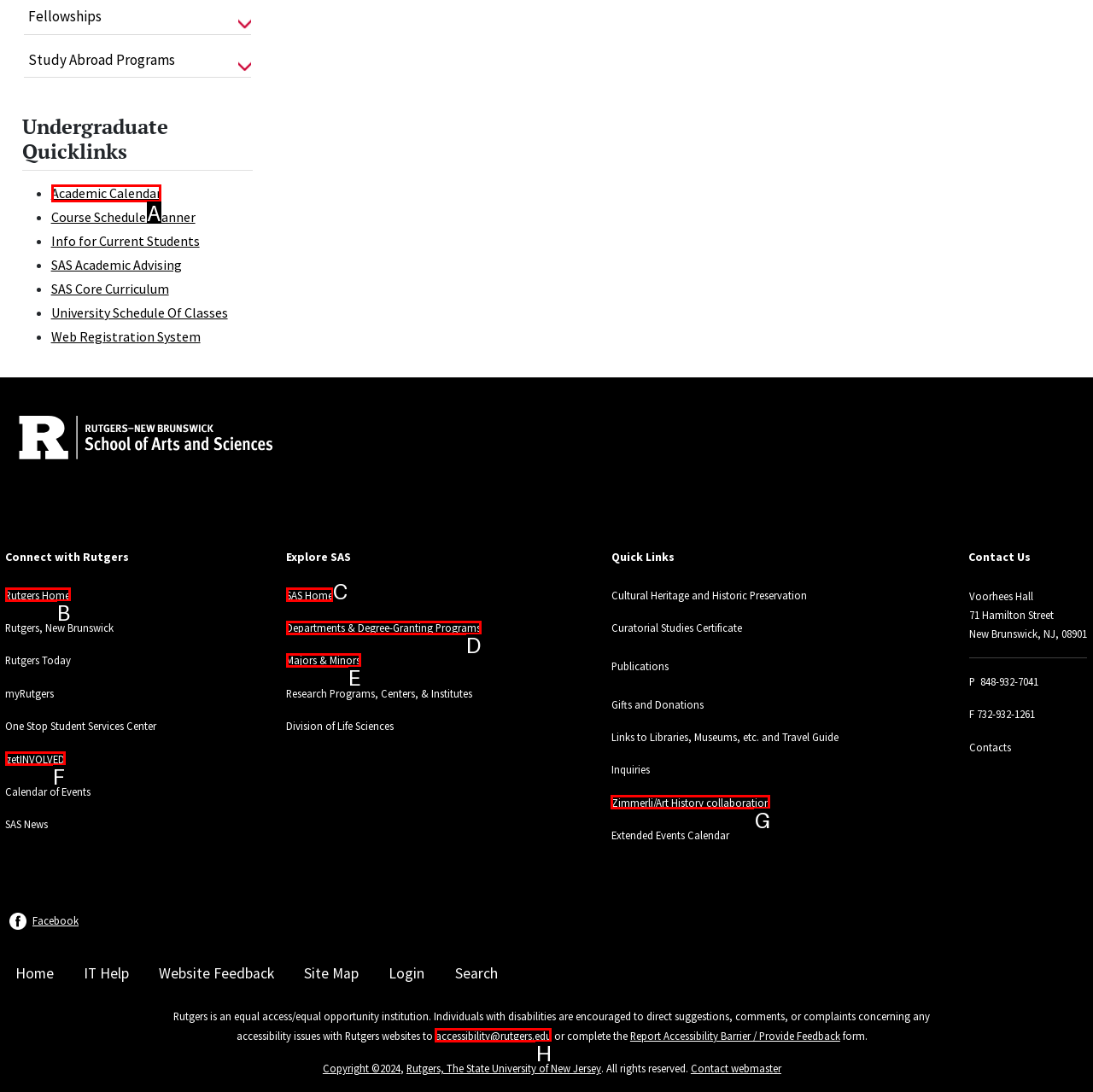Determine which element should be clicked for this task: Open Academic Calendar
Answer with the letter of the selected option.

A